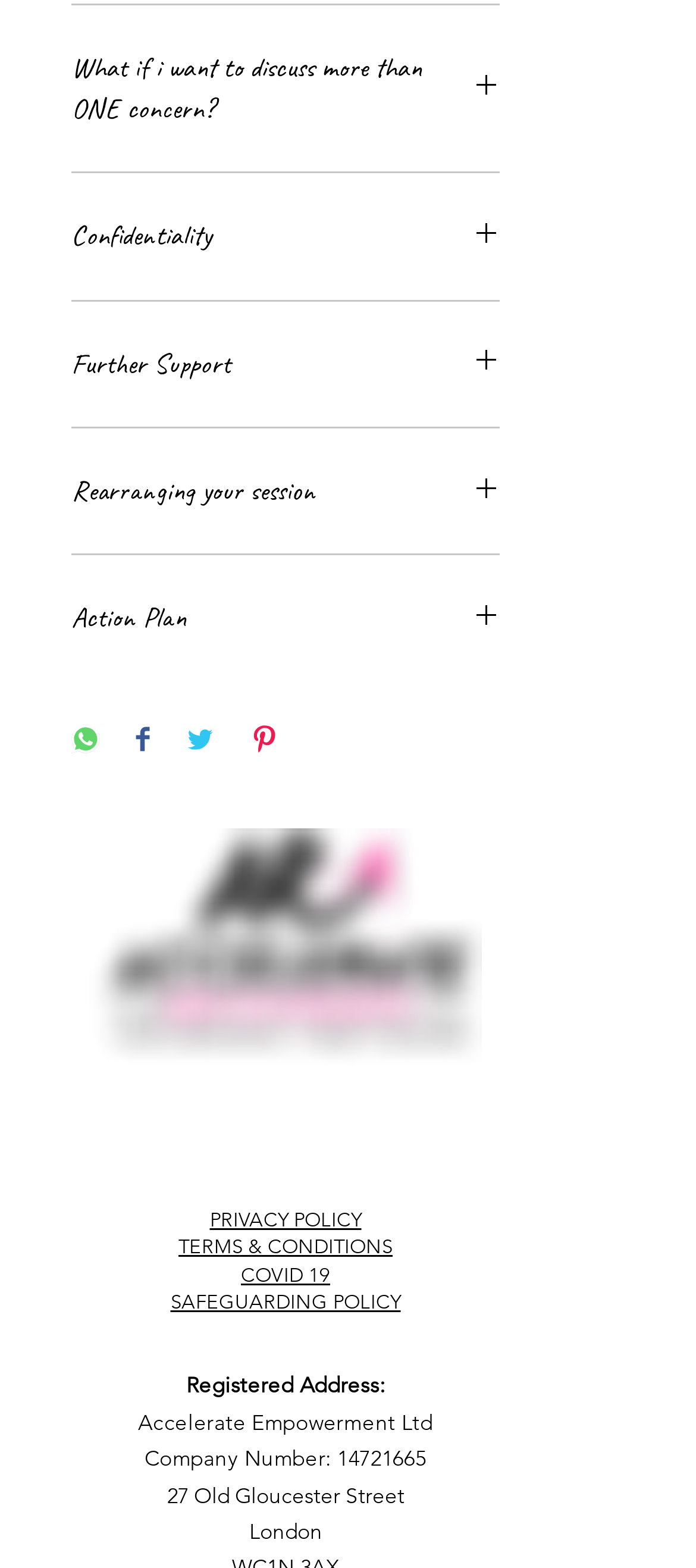Please identify the bounding box coordinates of the area that needs to be clicked to follow this instruction: "Share on WhatsApp".

[0.103, 0.462, 0.144, 0.484]